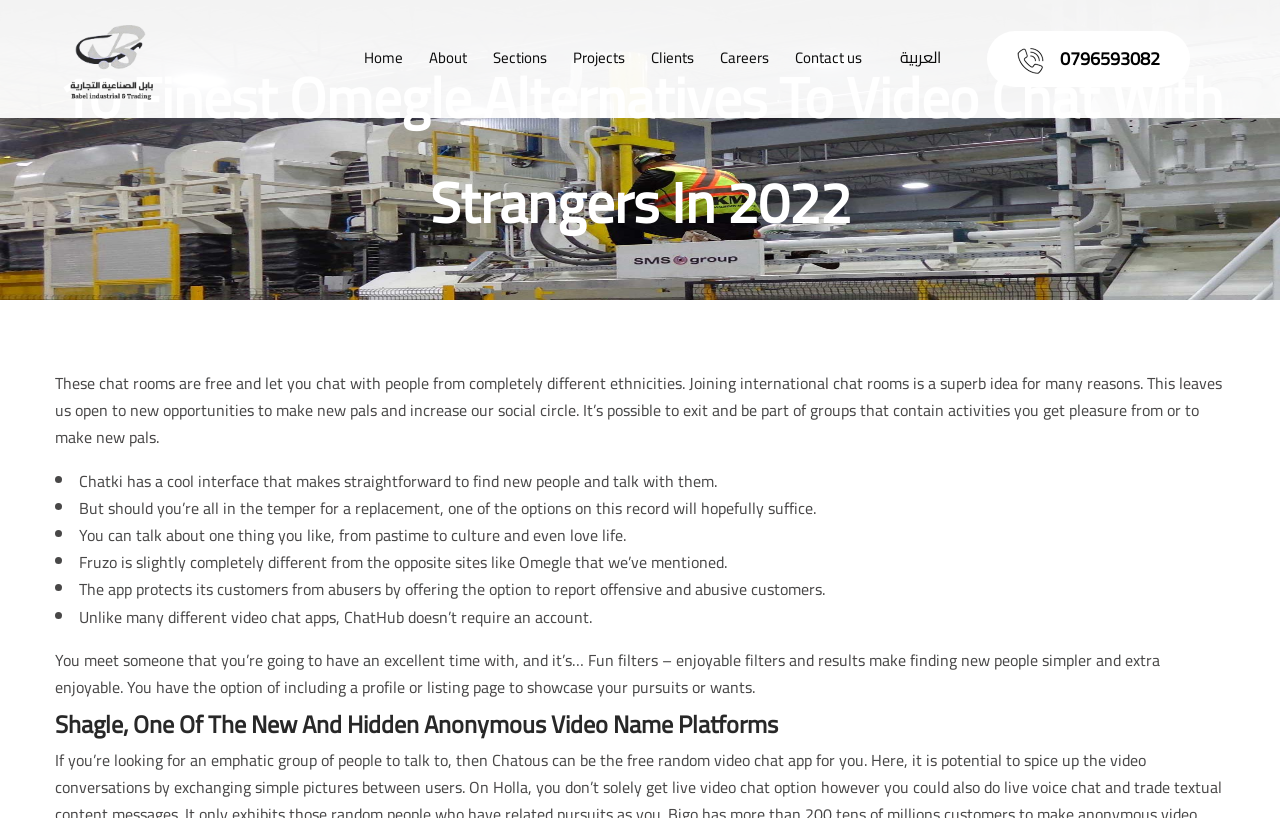What is the name of the first Omegle alternative mentioned? Examine the screenshot and reply using just one word or a brief phrase.

Chatki